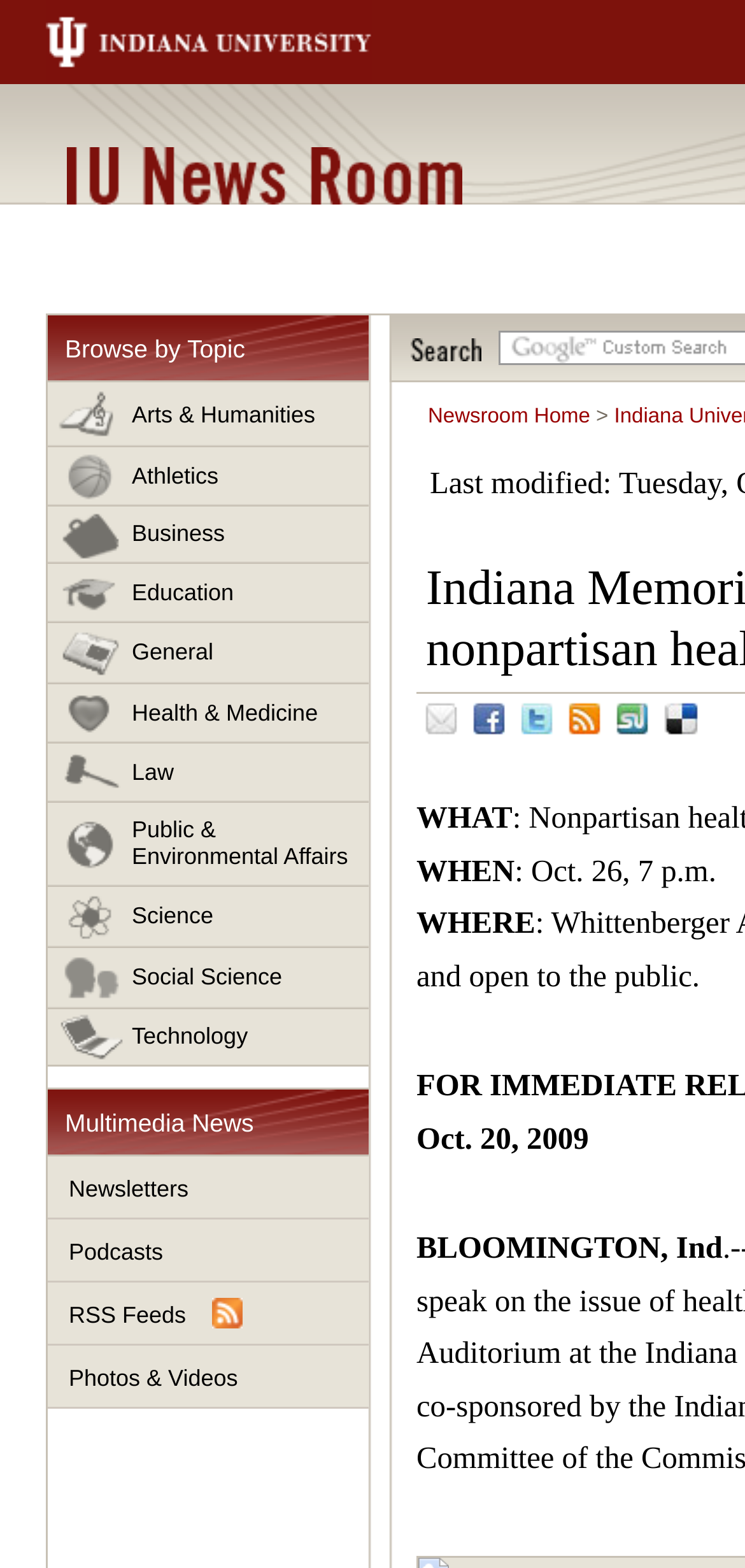Where is the event taking place?
Please answer the question as detailed as possible based on the image.

I found this answer by looking at the specific details of the event, which mentions the location as 'Whittenberger Auditorium at the Indiana Memorial Union'.